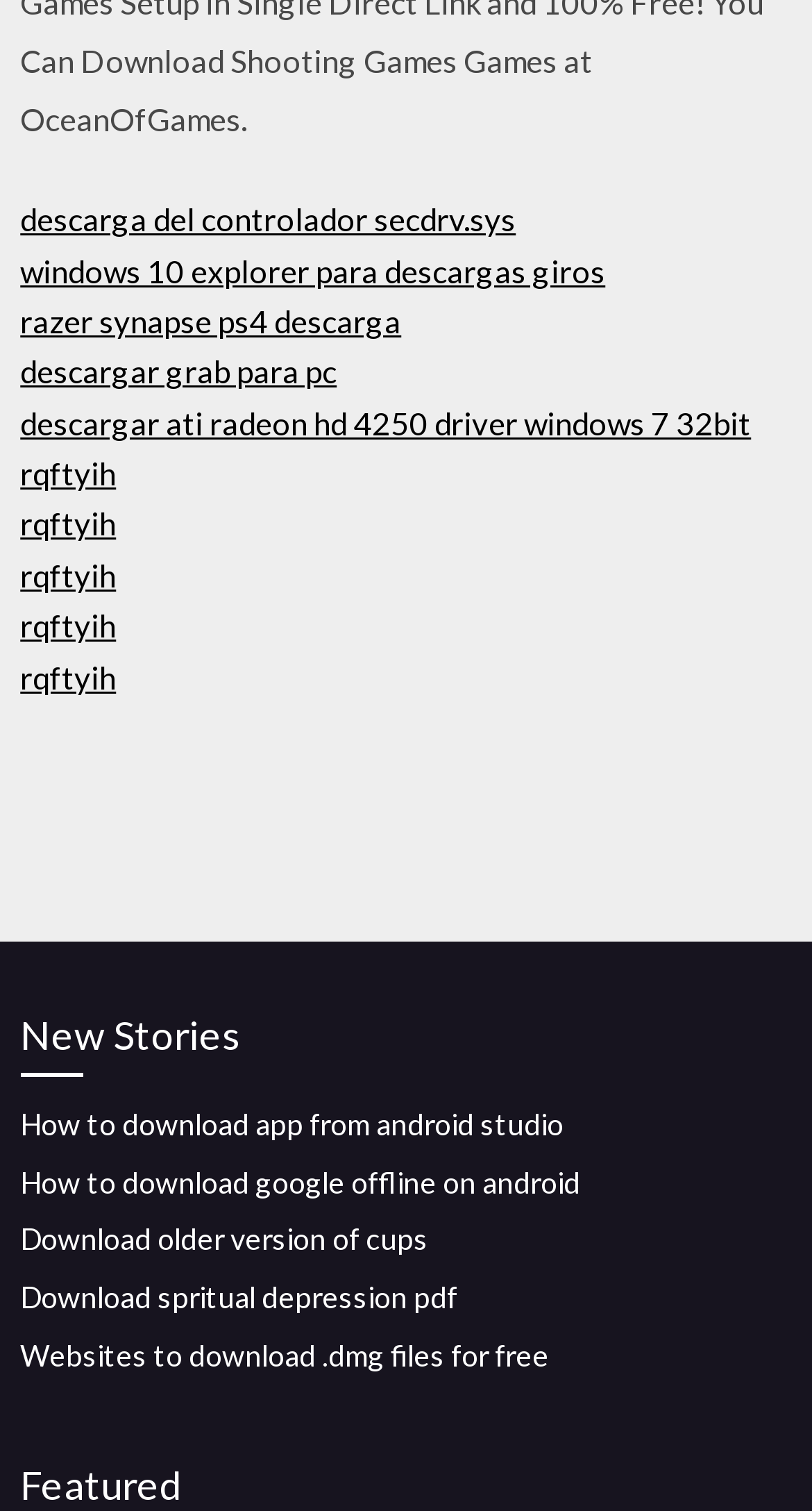Locate the bounding box coordinates of the clickable element to fulfill the following instruction: "Get Razer Synapse for PS4". Provide the coordinates as four float numbers between 0 and 1 in the format [left, top, right, bottom].

[0.025, 0.2, 0.494, 0.225]